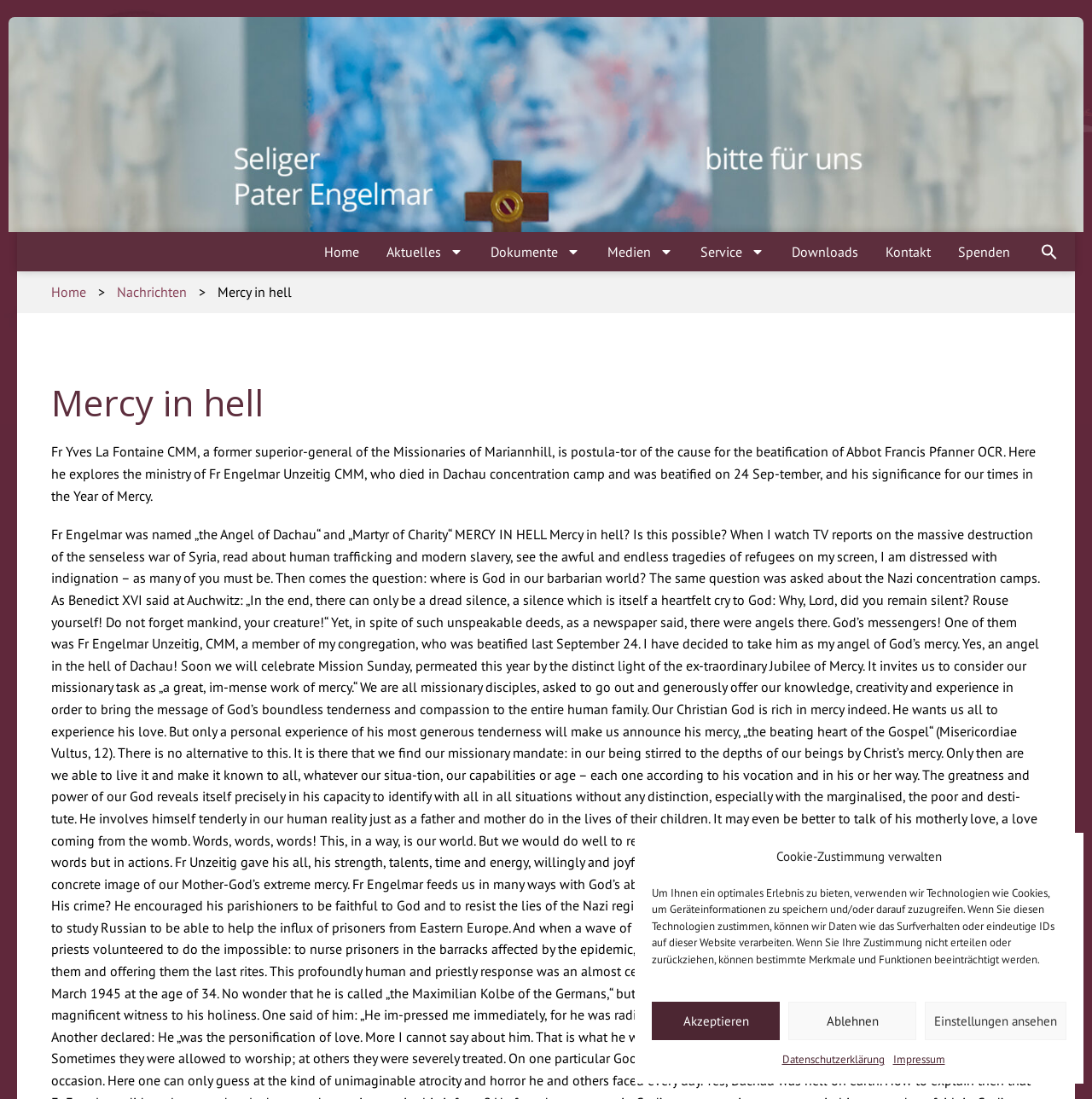Find the bounding box coordinates of the clickable area required to complete the following action: "go to home page".

[0.284, 0.211, 0.341, 0.247]